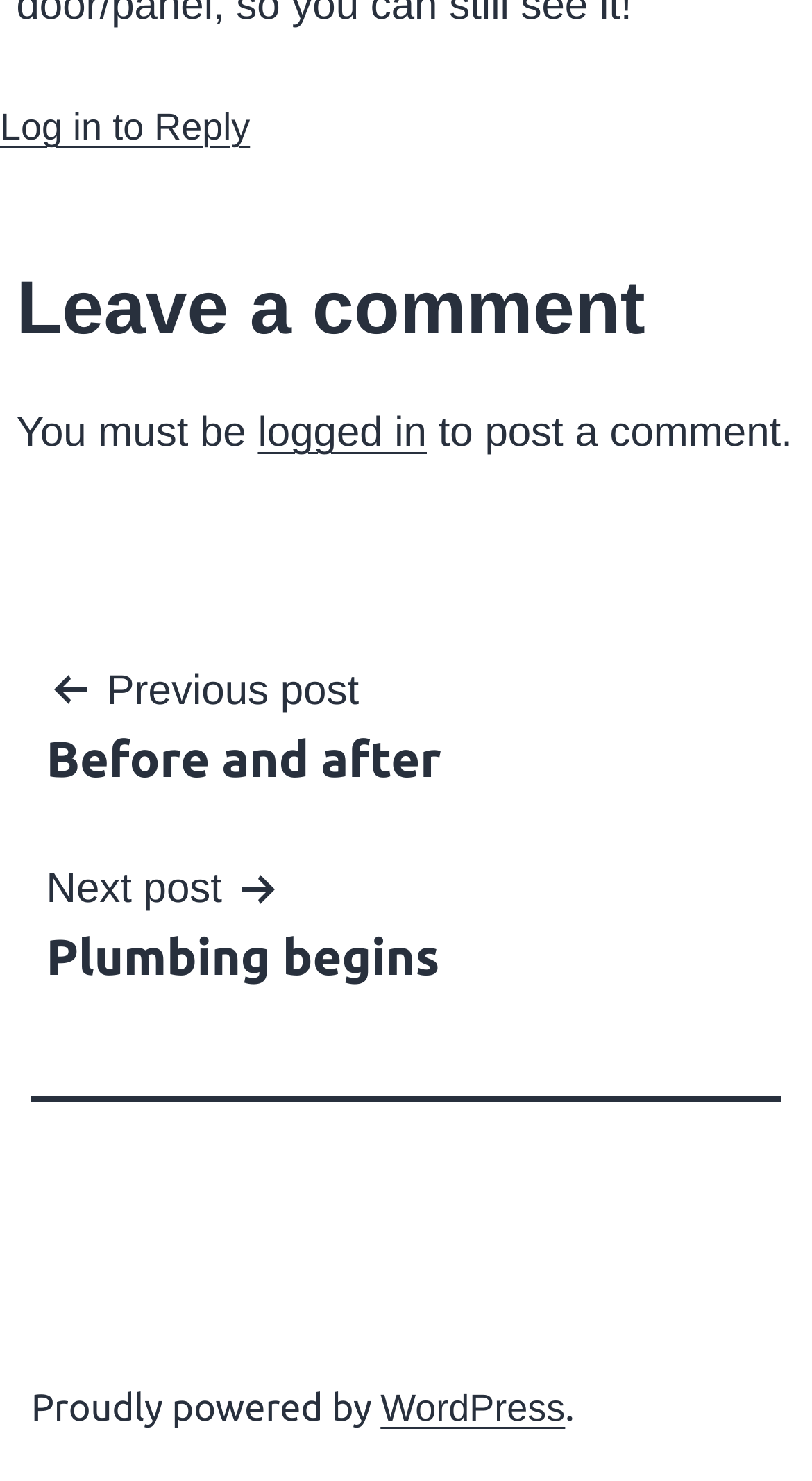Please provide a detailed answer to the question below based on the screenshot: 
What is the title of the post?

I found the title of the post by looking at the link element with the text 'Pear Tree Cottage Restoration' which is located at the bottom of the page.